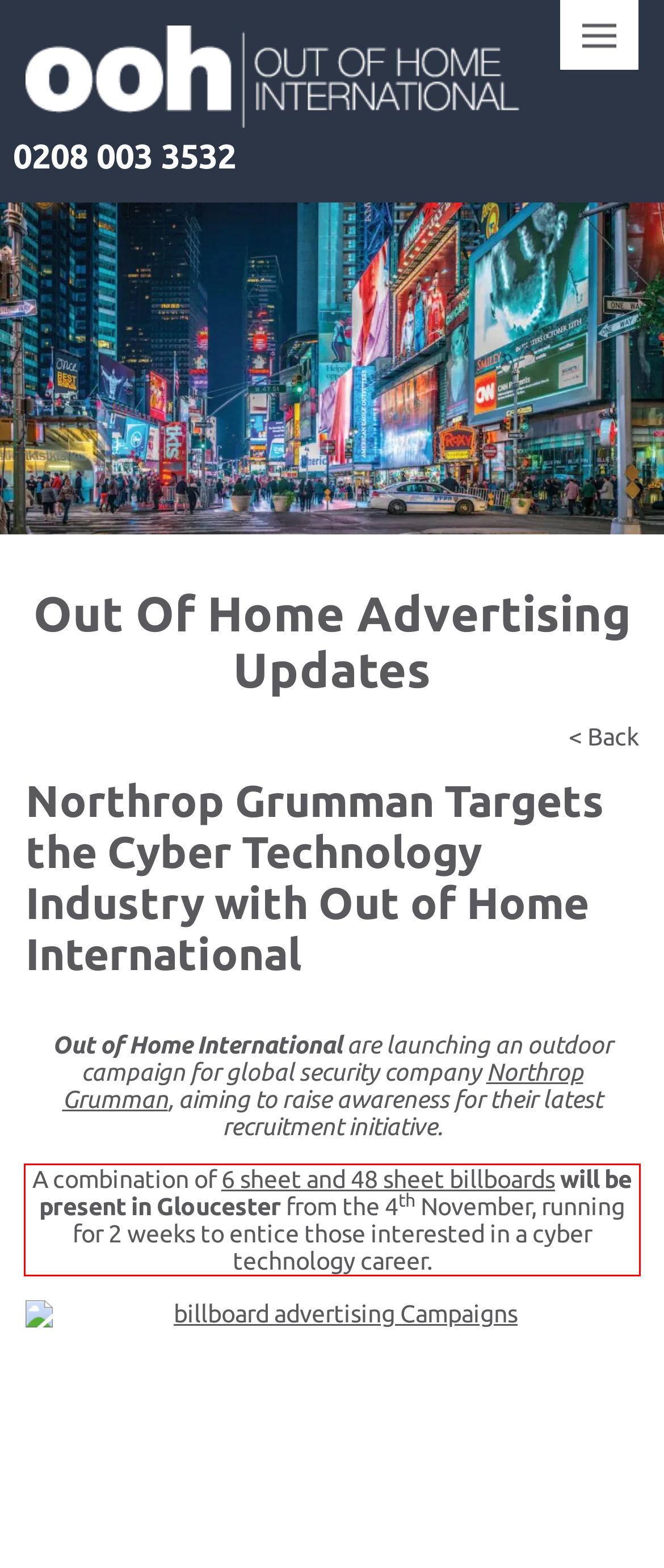In the screenshot of the webpage, find the red bounding box and perform OCR to obtain the text content restricted within this red bounding box.

A combination of 6 sheet and 48 sheet billboards will be present in Gloucester from the 4th November, running for 2 weeks to entice those interested in a cyber technology career.